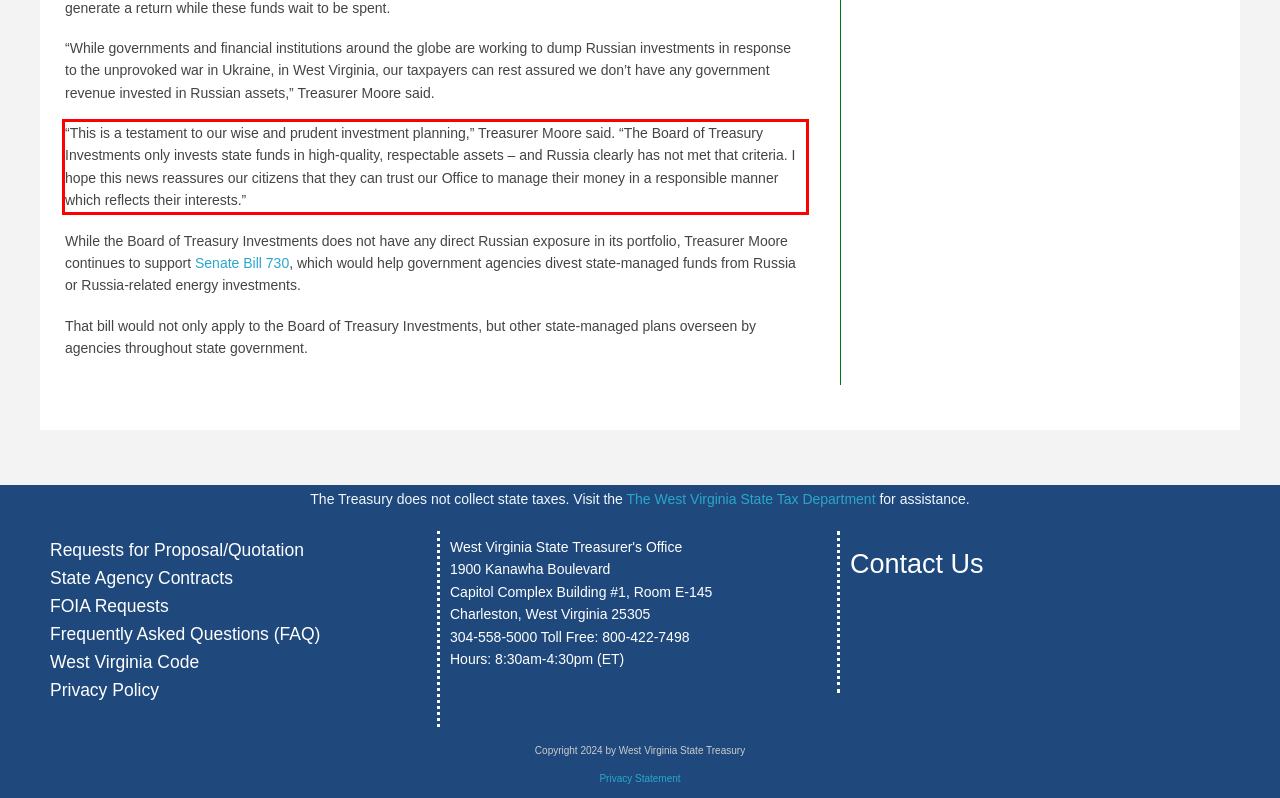Analyze the screenshot of the webpage that features a red bounding box and recognize the text content enclosed within this red bounding box.

“This is a testament to our wise and prudent investment planning,” Treasurer Moore said. “The Board of Treasury Investments only invests state funds in high-quality, respectable assets – and Russia clearly has not met that criteria. I hope this news reassures our citizens that they can trust our Office to manage their money in a responsible manner which reflects their interests.”